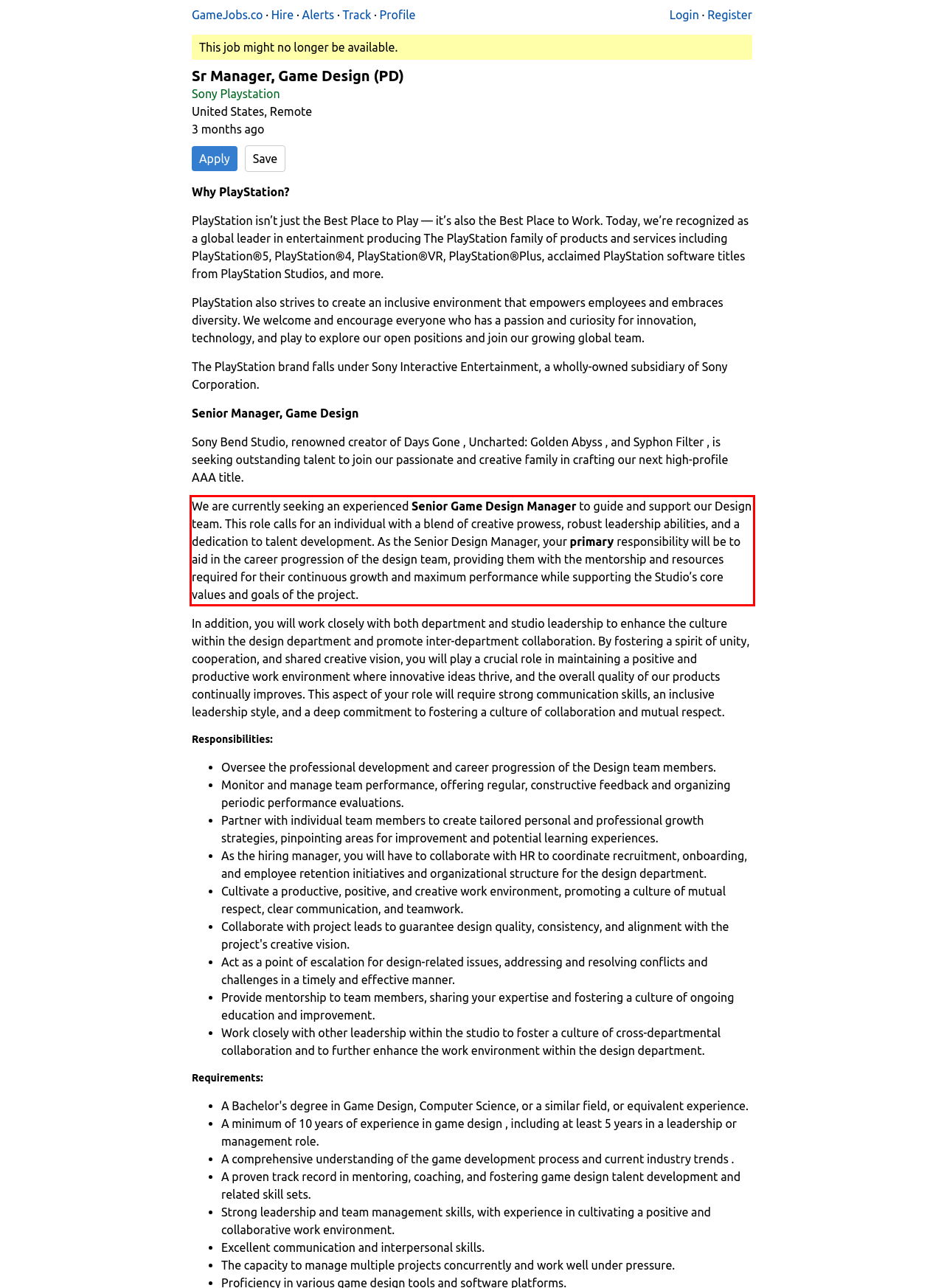The screenshot you have been given contains a UI element surrounded by a red rectangle. Use OCR to read and extract the text inside this red rectangle.

We are currently seeking an experienced Senior Game Design Manager to guide and support our Design team. This role calls for an individual with a blend of creative prowess, robust leadership abilities, and a dedication to talent development. As the Senior Design Manager, your primary responsibility will be to aid in the career progression of the design team, providing them with the mentorship and resources required for their continuous growth and maximum performance while supporting the Studio’s core values and goals of the project.